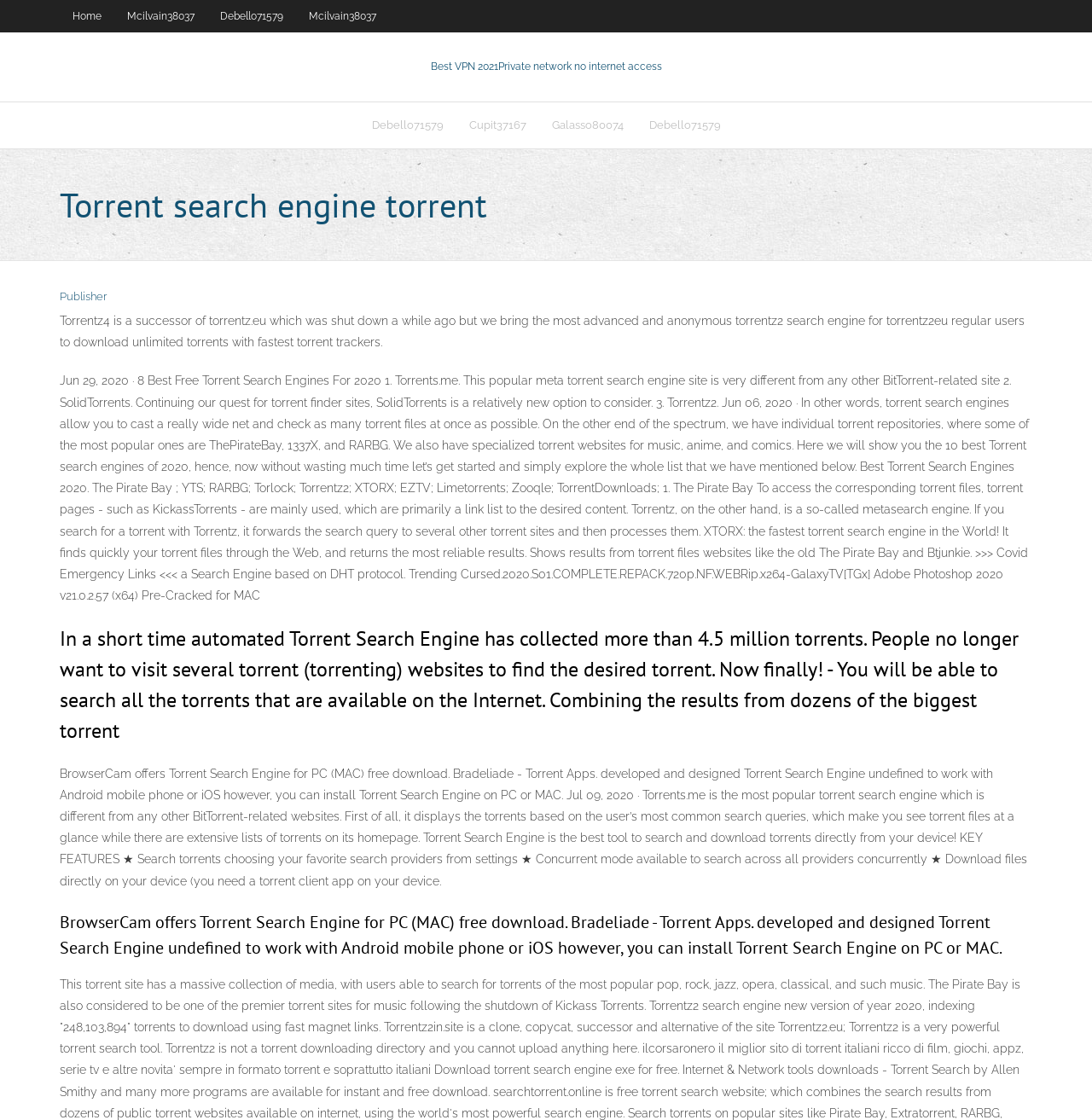How many torrent search engines are listed on this webpage?
Give a thorough and detailed response to the question.

Upon examining the webpage, I found a list of torrent search engines, including The Pirate Bay, YTS, RARBG, Torlock, Torrentz2, XTORX, EZTV, Limetorrents, Zooqle, and TorrentDownloads. Therefore, there are 10 torrent search engines listed on this webpage.